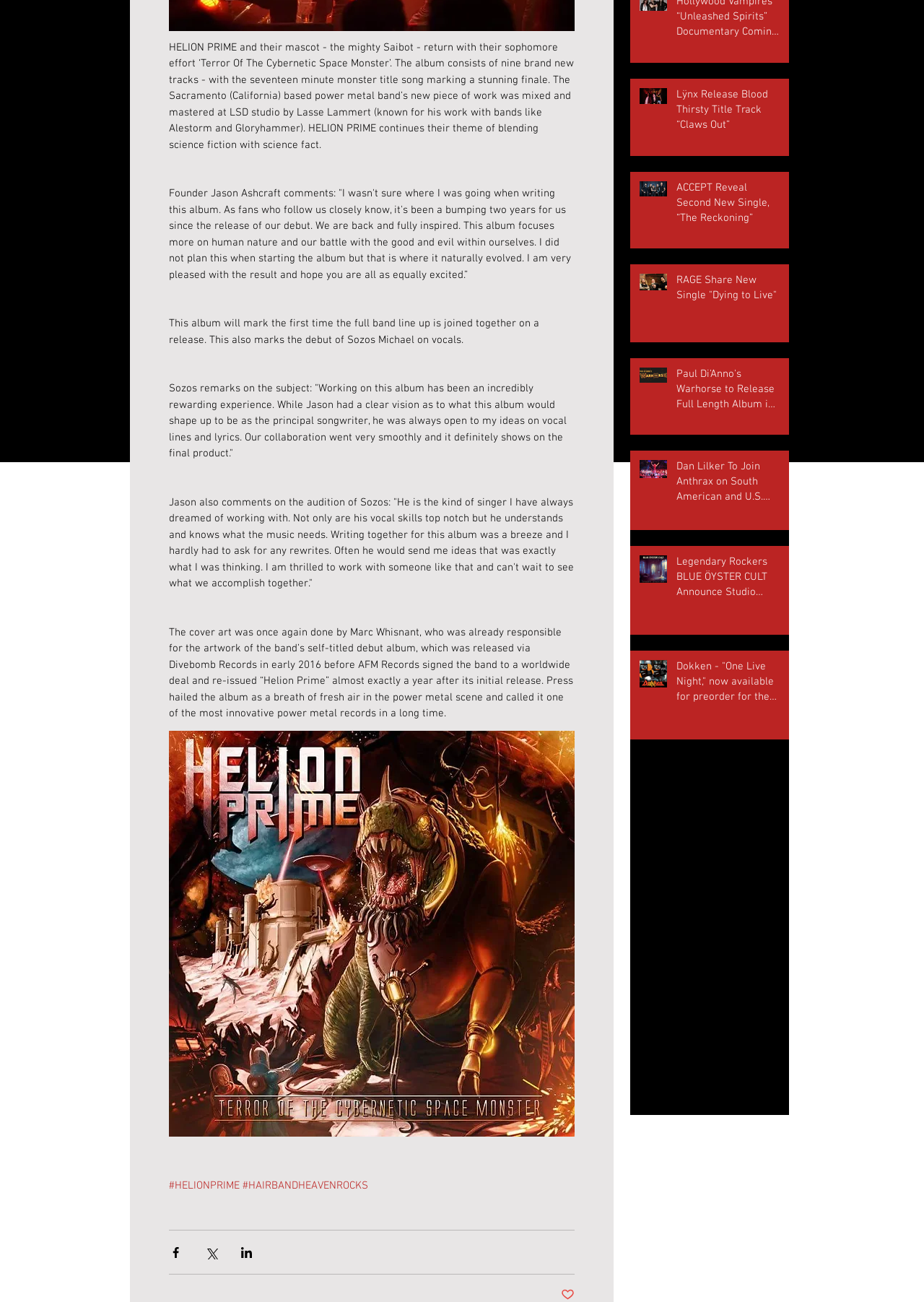Predict the bounding box coordinates of the UI element that matches this description: "#HELIONPRIME". The coordinates should be in the format [left, top, right, bottom] with each value between 0 and 1.

[0.183, 0.905, 0.259, 0.915]